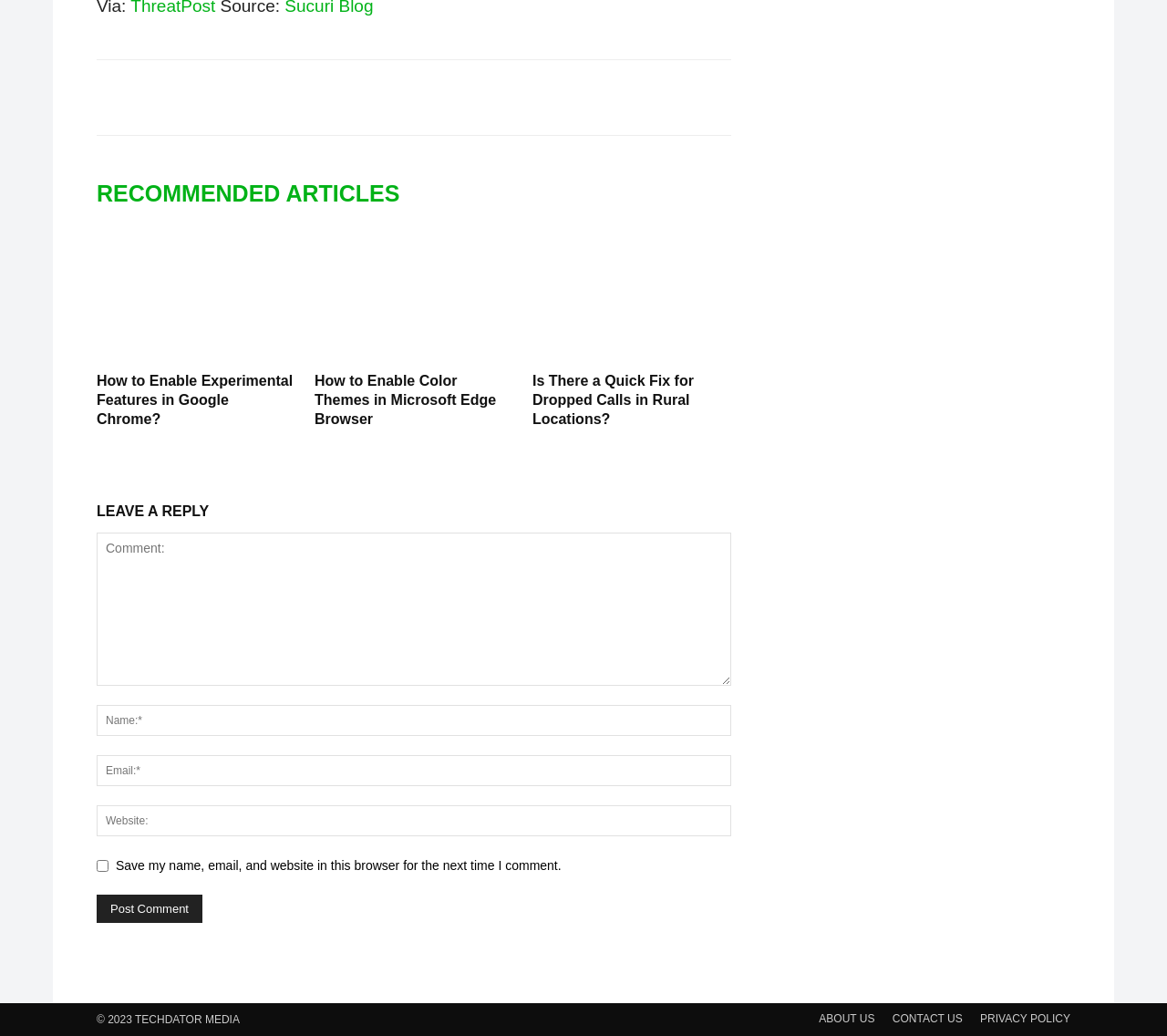Kindly determine the bounding box coordinates for the clickable area to achieve the given instruction: "Enable Experimental Features".

[0.083, 0.221, 0.253, 0.353]